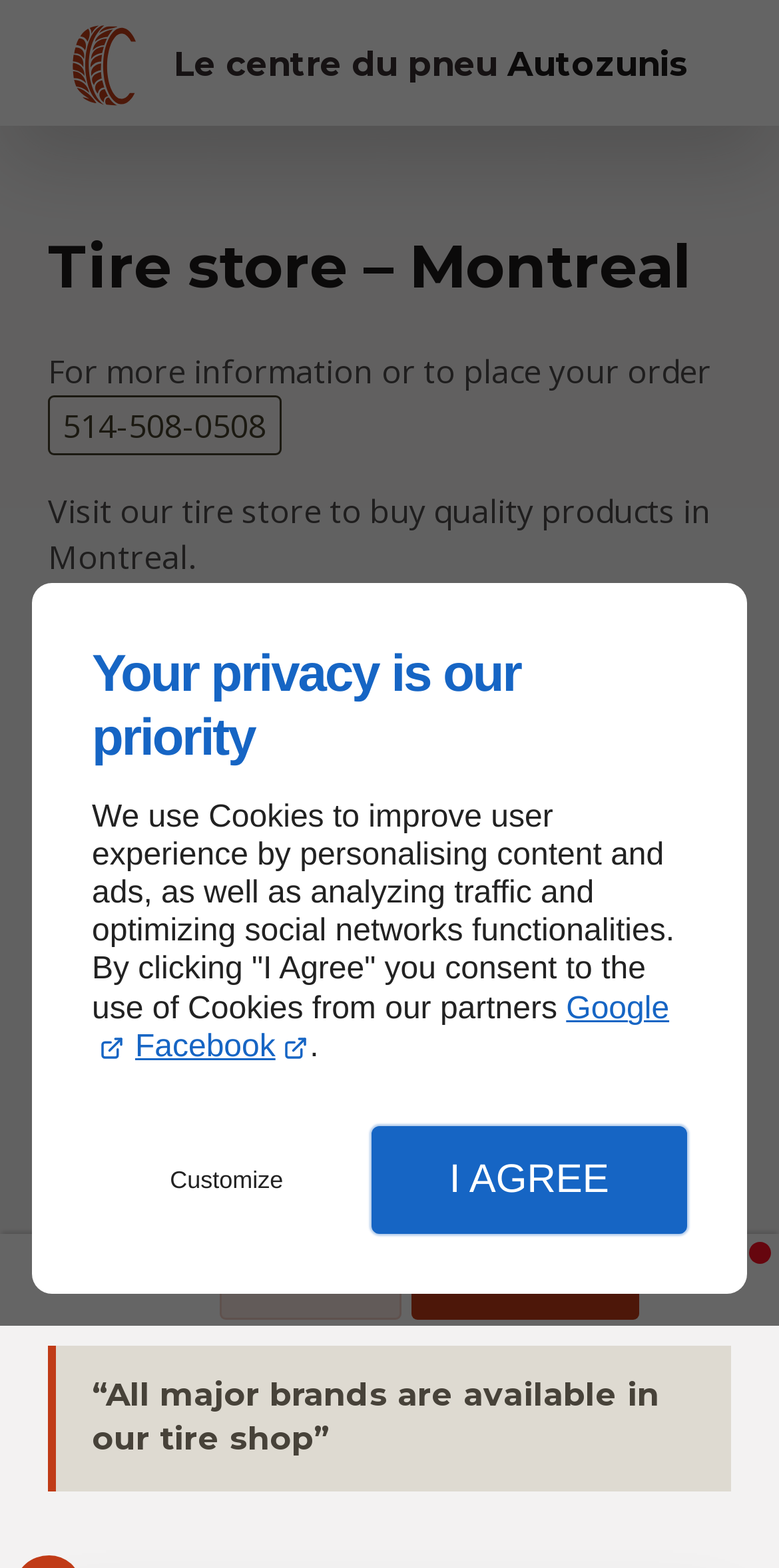Highlight the bounding box coordinates of the element you need to click to perform the following instruction: "Open user settings."

[0.833, 0.791, 0.991, 0.841]